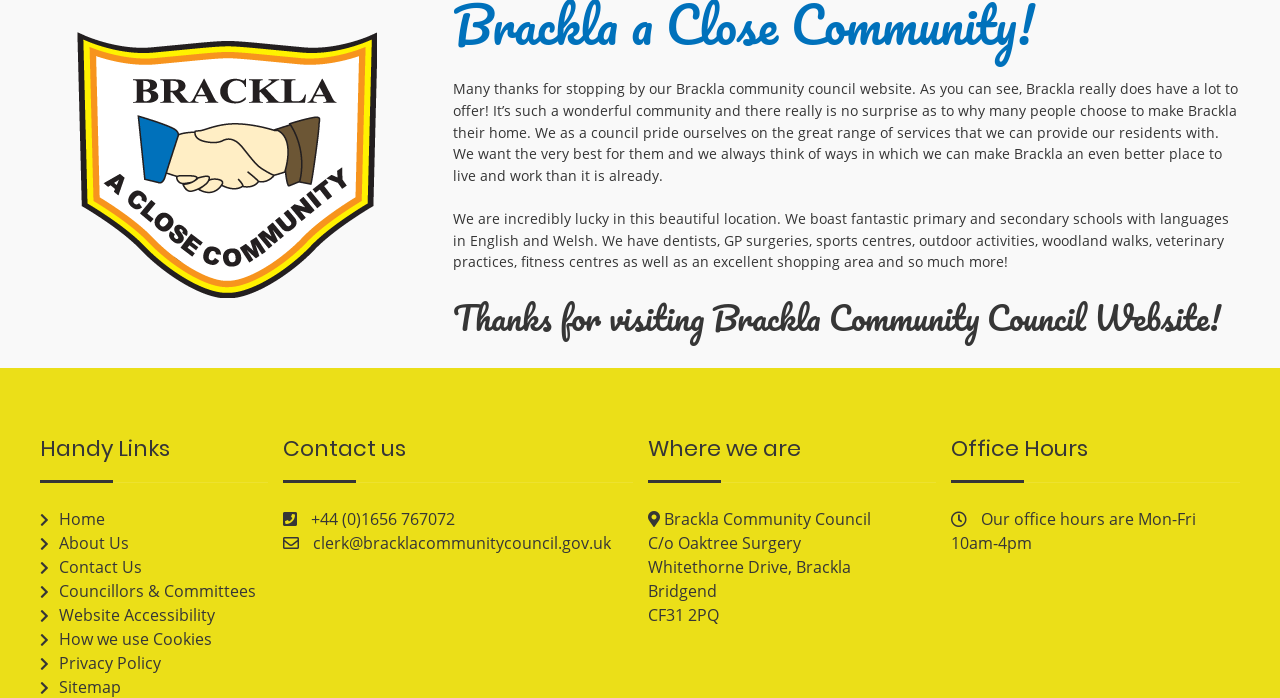Determine the bounding box coordinates of the area to click in order to meet this instruction: "Contact us by phone".

[0.243, 0.728, 0.355, 0.76]